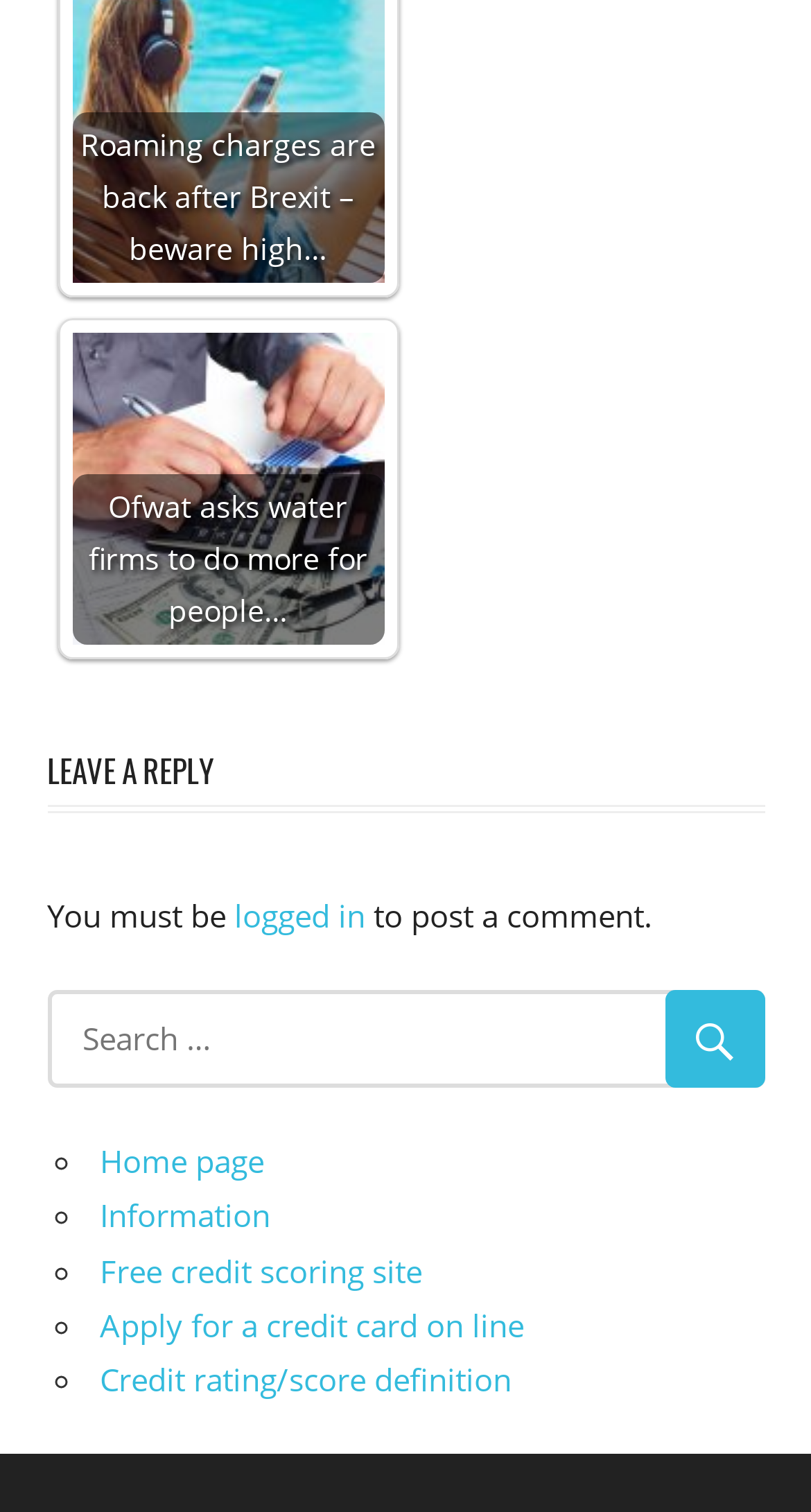Locate the bounding box coordinates of the clickable region to complete the following instruction: "Log in."

[0.288, 0.592, 0.45, 0.619]